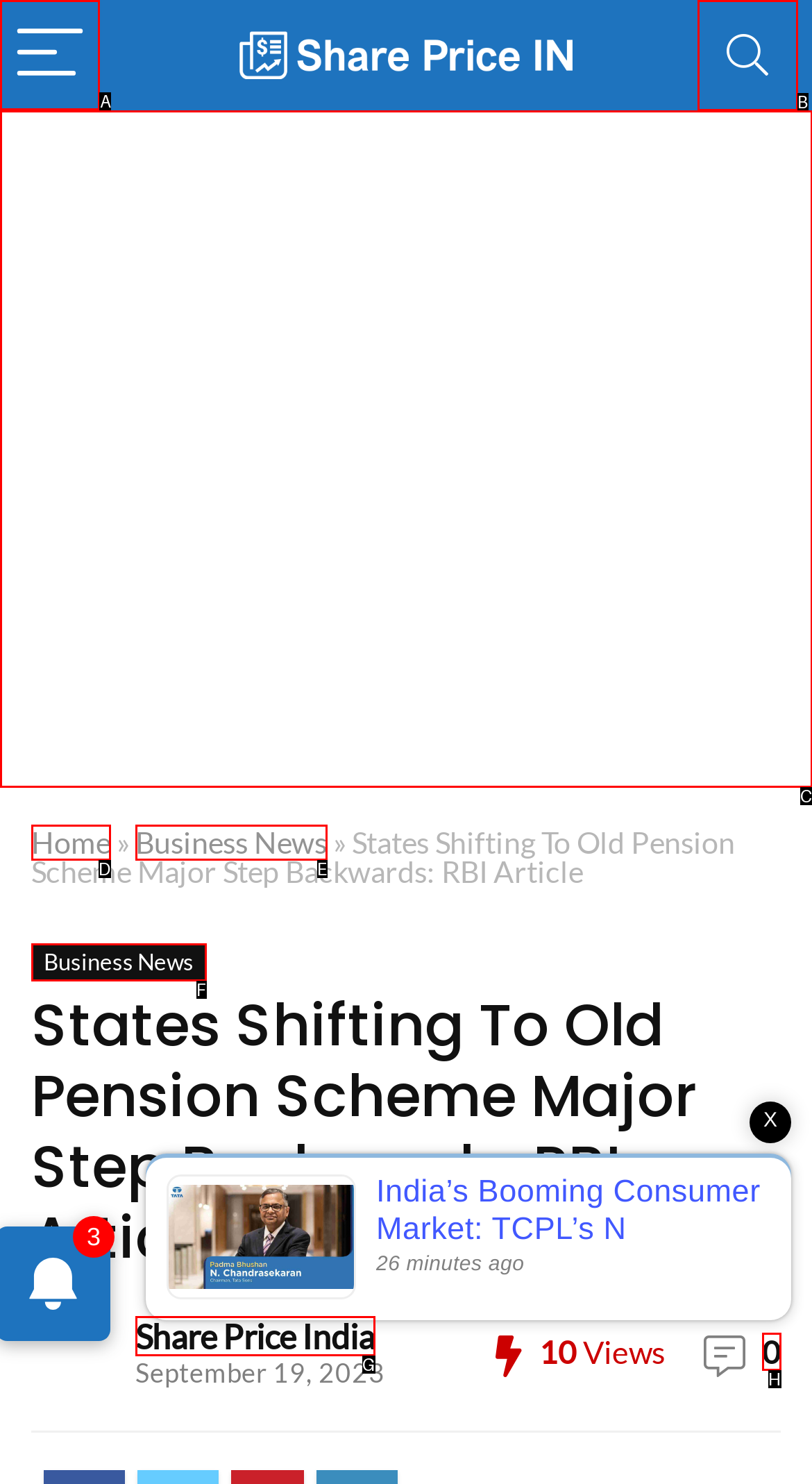Select the option I need to click to accomplish this task: Click the menu button
Provide the letter of the selected choice from the given options.

A